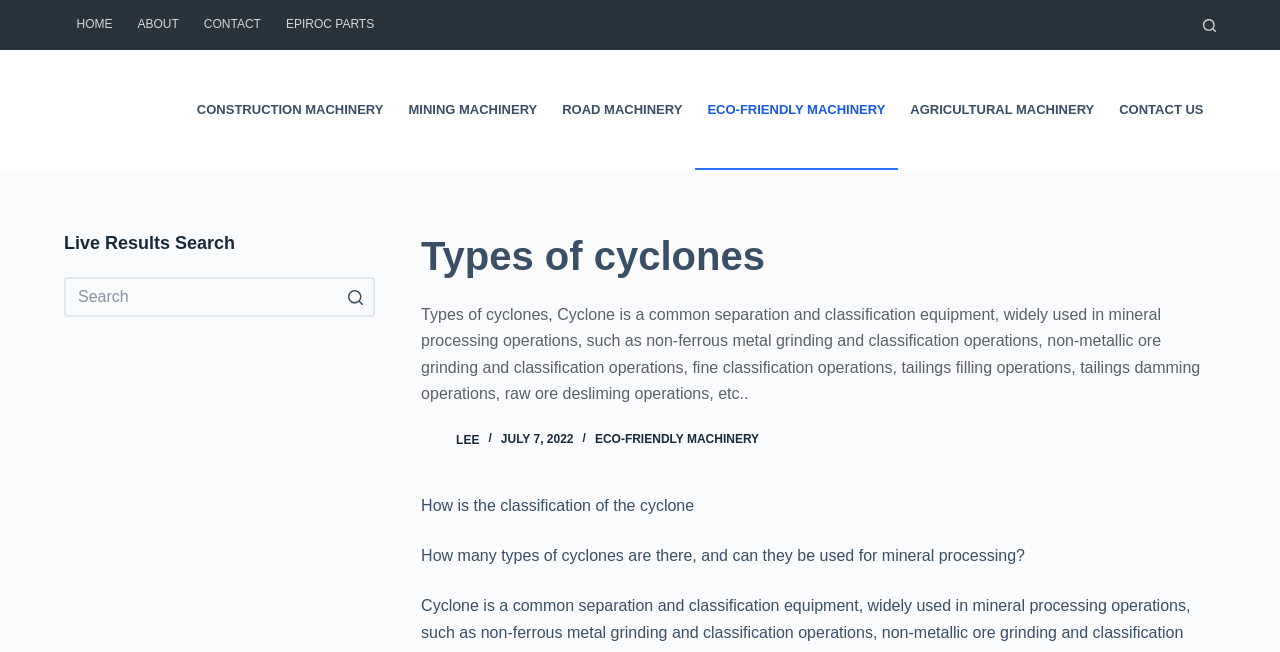Given the description "Skip to content", determine the bounding box of the corresponding UI element.

[0.0, 0.0, 0.031, 0.031]